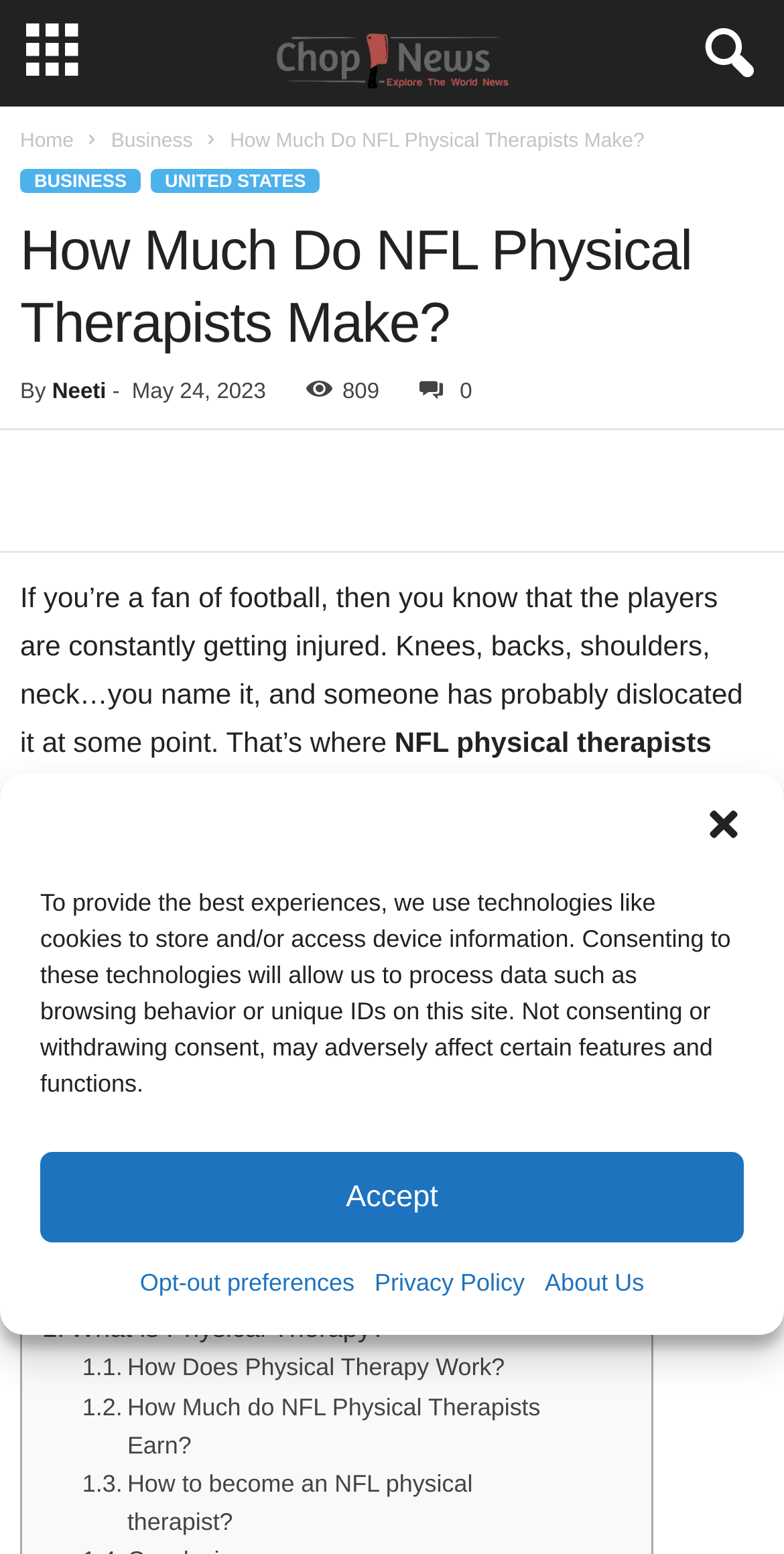Pinpoint the bounding box coordinates of the clickable area needed to execute the instruction: "Click the 'About Us' link". The coordinates should be specified as four float numbers between 0 and 1, i.e., [left, top, right, bottom].

[0.695, 0.812, 0.822, 0.84]